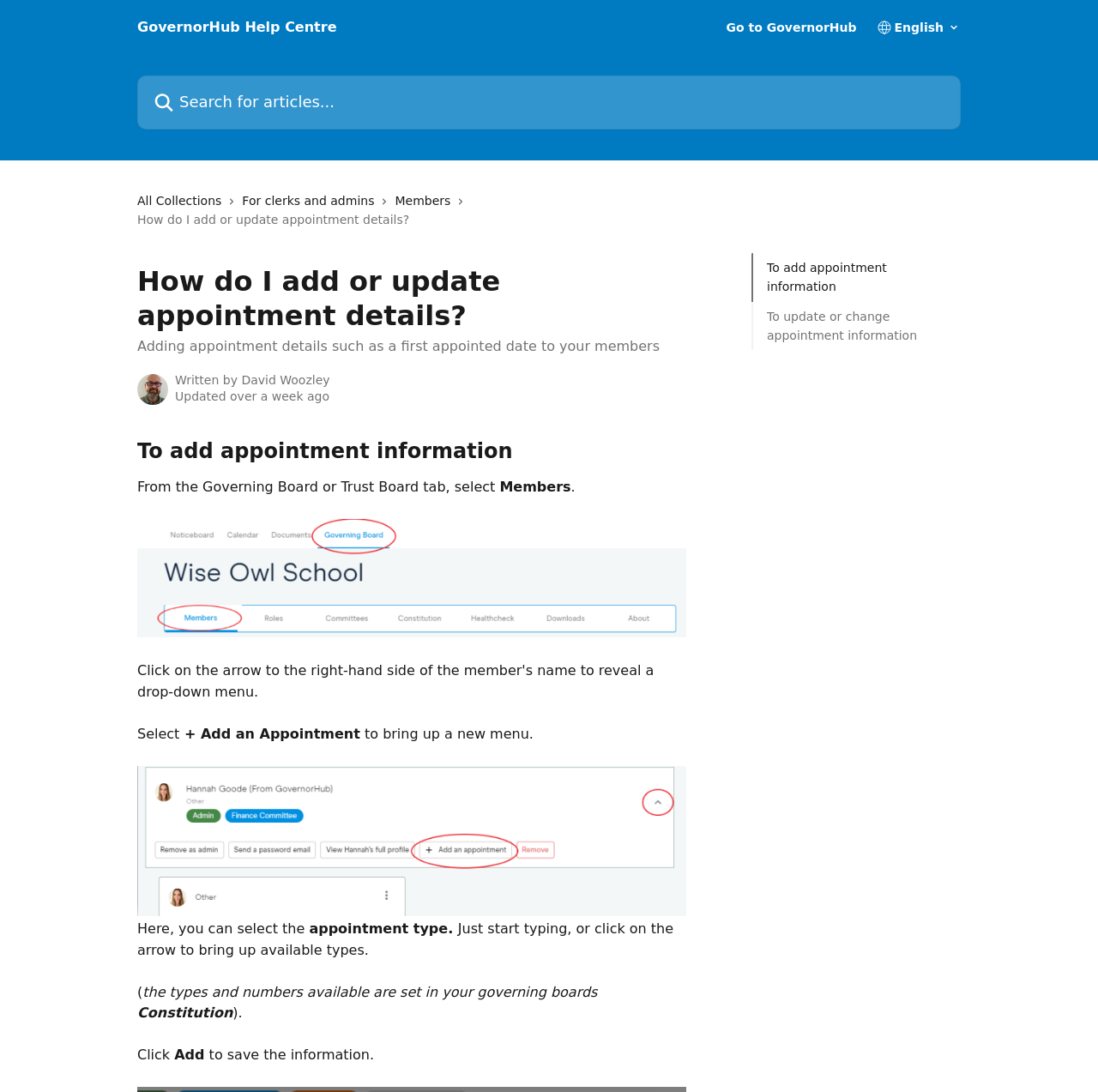Please identify the bounding box coordinates of the element that needs to be clicked to perform the following instruction: "Select Members".

[0.36, 0.175, 0.417, 0.193]